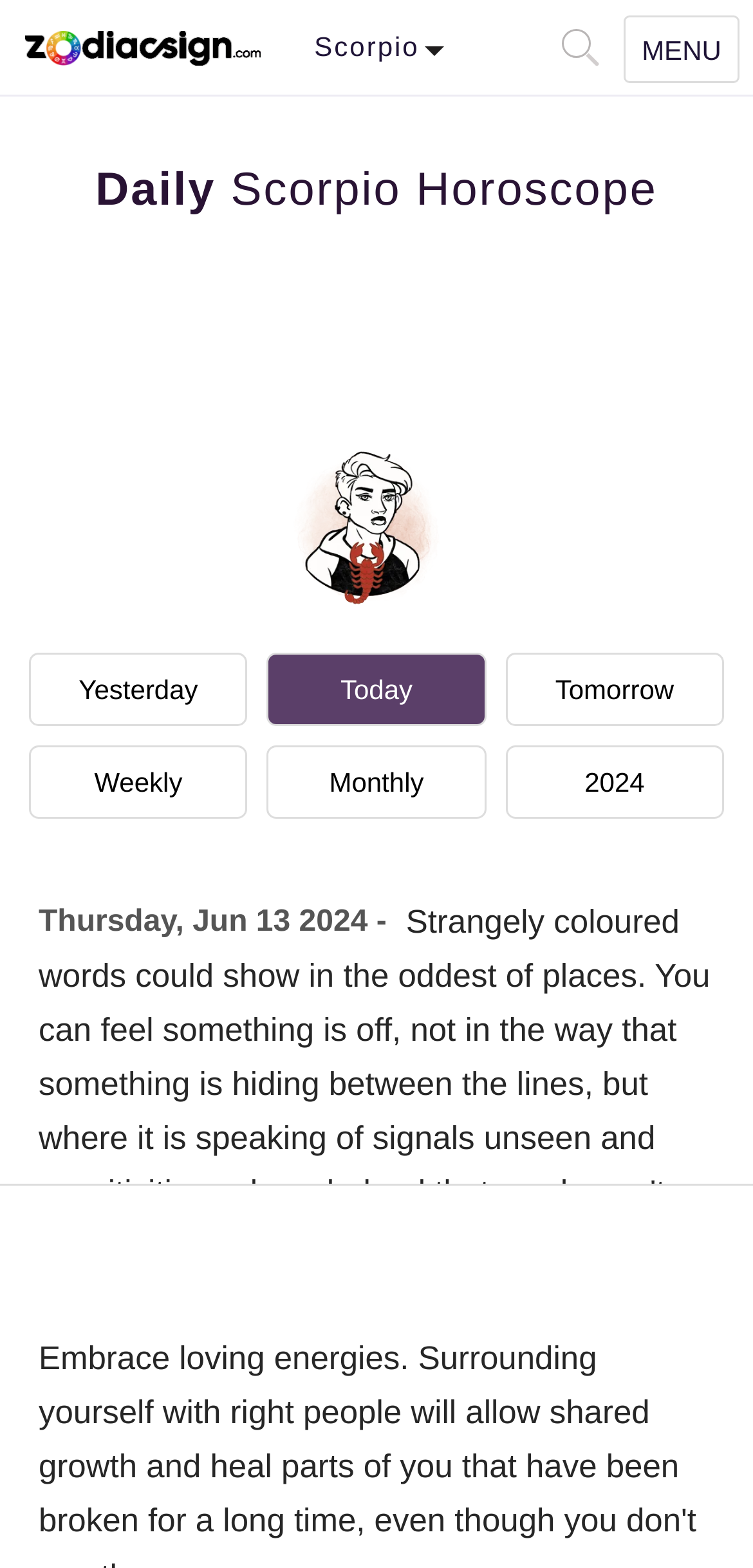Using the description: "parent_node: Scorpio", determine the UI element's bounding box coordinates. Ensure the coordinates are in the format of four float numbers between 0 and 1, i.e., [left, top, right, bottom].

[0.731, 0.007, 0.808, 0.062]